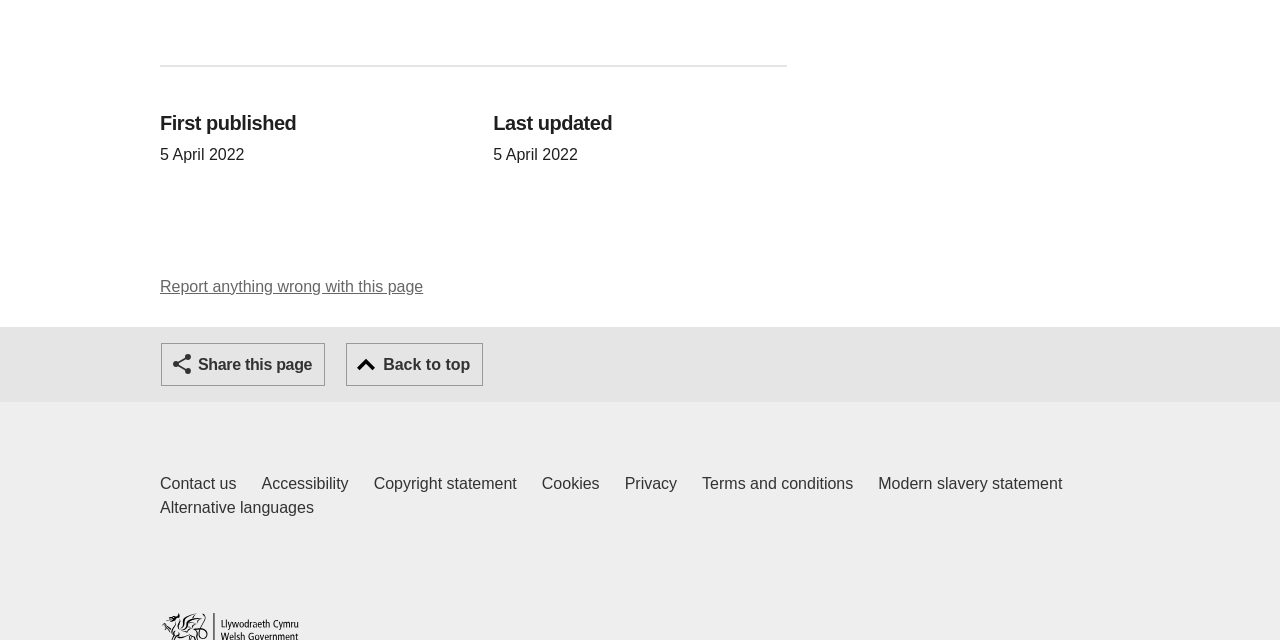Reply to the question with a single word or phrase:
What is the purpose of the 'Back to top' button?

To scroll to the top of the page